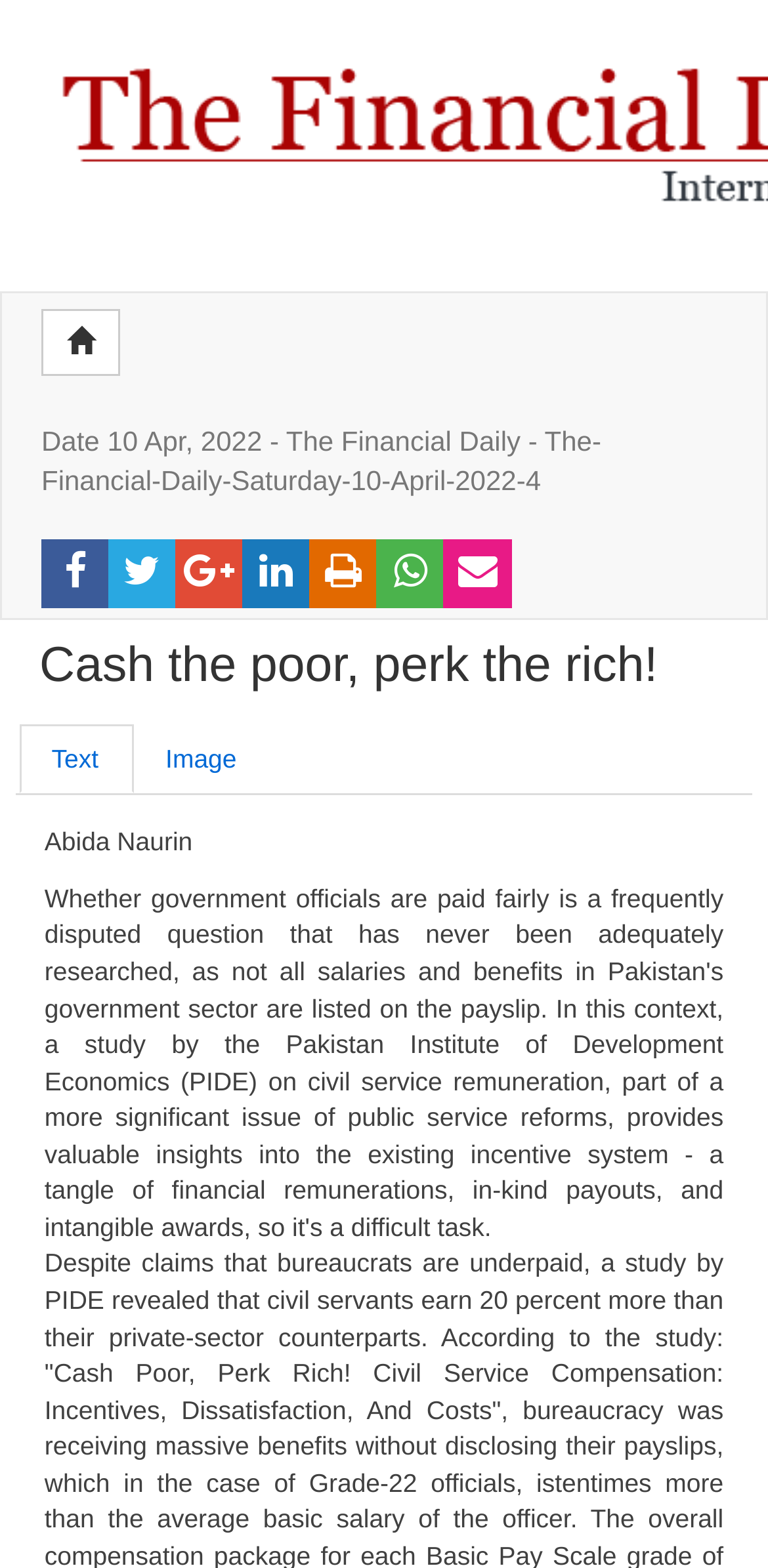Determine the bounding box for the described HTML element: "name="btnPrint"". Ensure the coordinates are four float numbers between 0 and 1 in the format [left, top, right, bottom].

[0.054, 0.197, 0.156, 0.24]